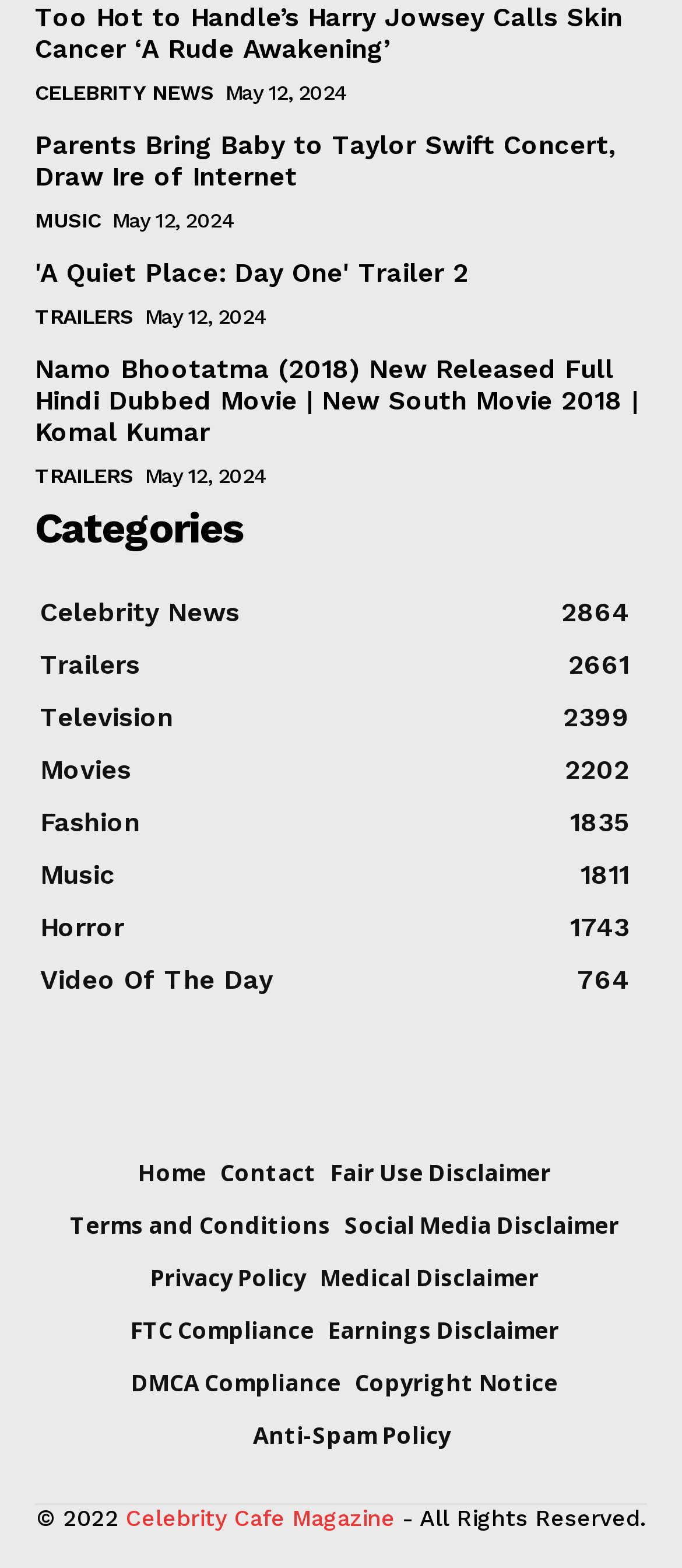Locate the bounding box coordinates of the element to click to perform the following action: 'Read the latest celebrity news'. The coordinates should be given as four float values between 0 and 1, in the form of [left, top, right, bottom].

[0.051, 0.051, 0.313, 0.068]